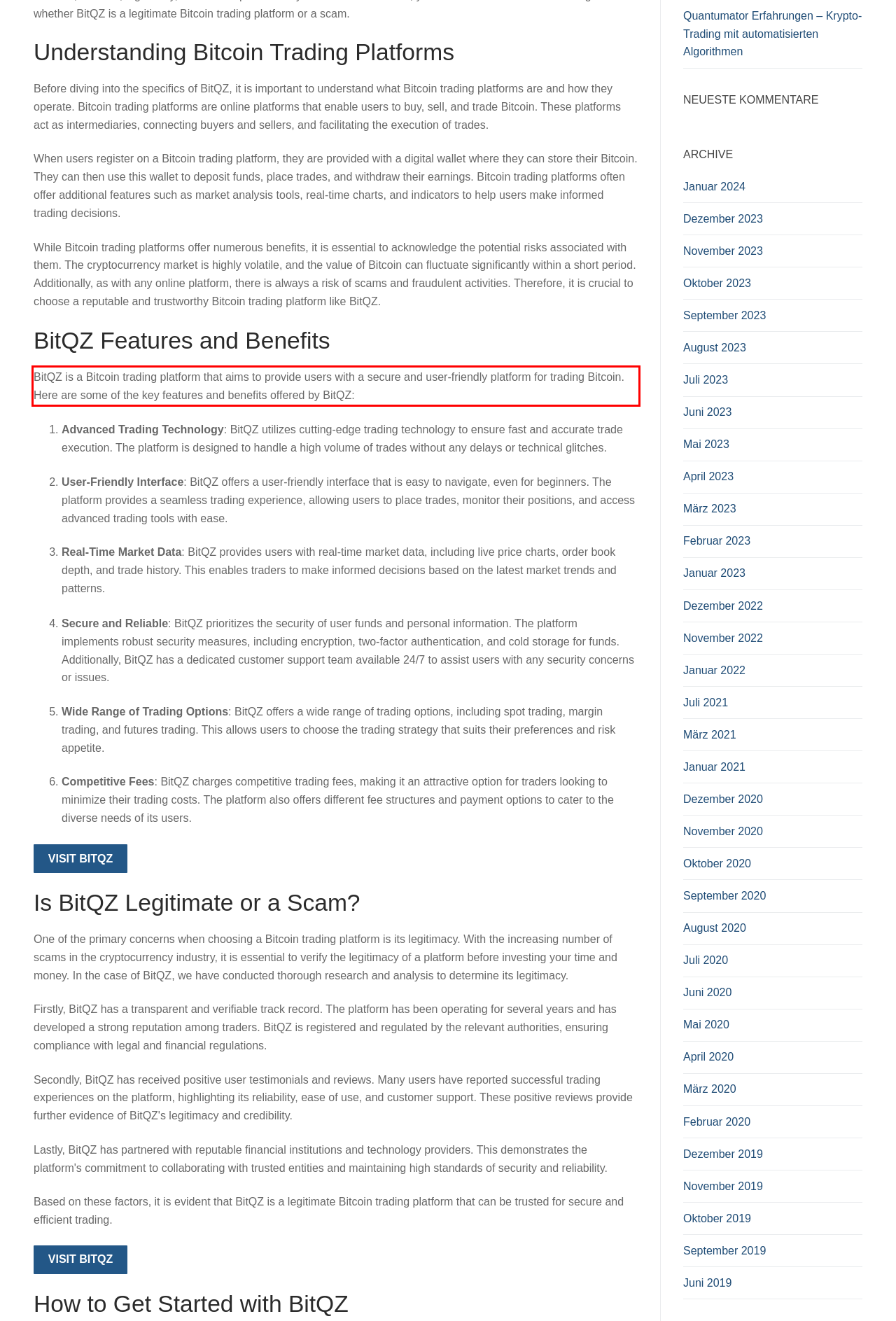Your task is to recognize and extract the text content from the UI element enclosed in the red bounding box on the webpage screenshot.

BitQZ is a Bitcoin trading platform that aims to provide users with a secure and user-friendly platform for trading Bitcoin. Here are some of the key features and benefits offered by BitQZ: